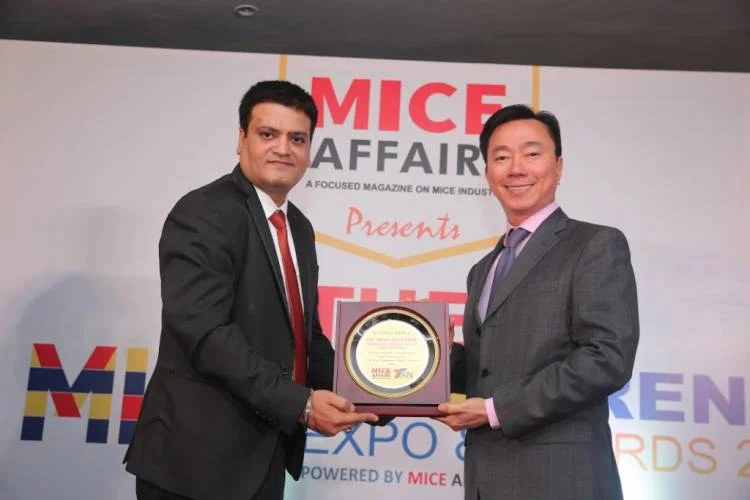Please answer the following query using a single word or phrase: 
What is the attire of the person on the right?

gray suit